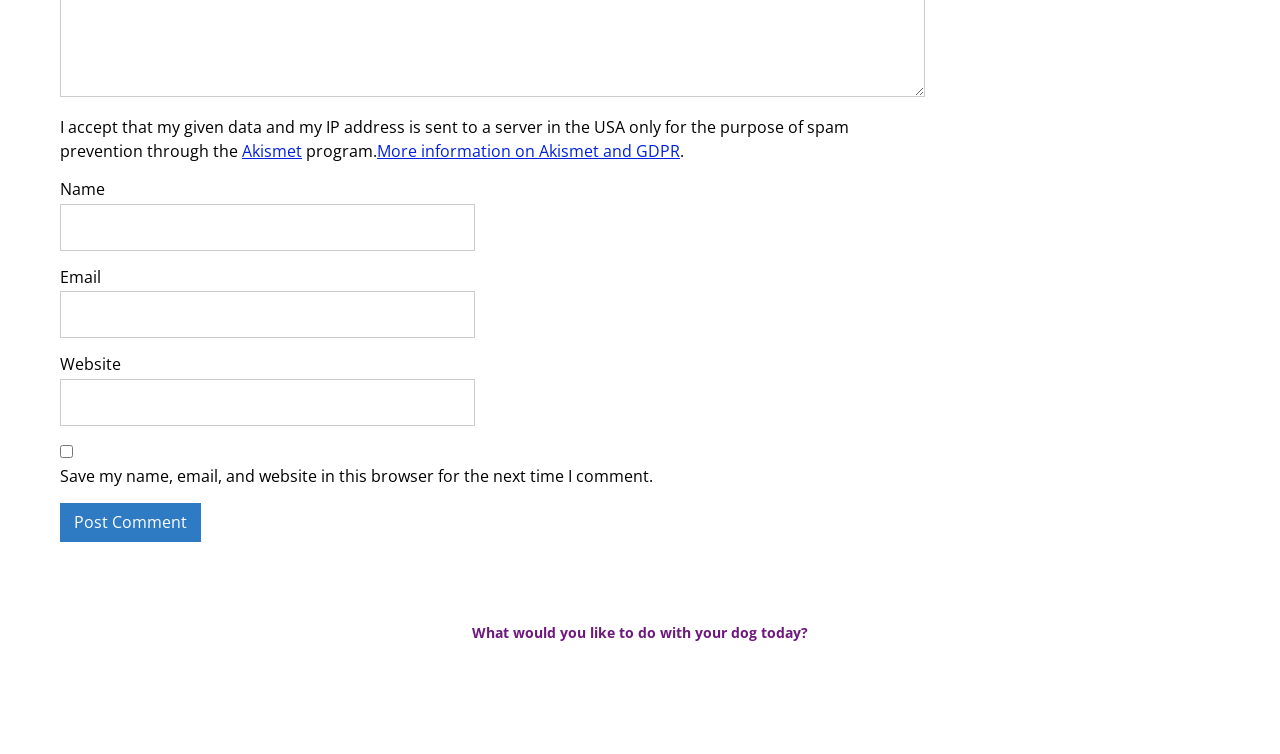Using the information in the image, give a comprehensive answer to the question: 
What is the text above the 'Post Comment' button?

The text above the 'Post Comment' button is a label for the 'Website' text box, which is one of the fields required to post a comment.